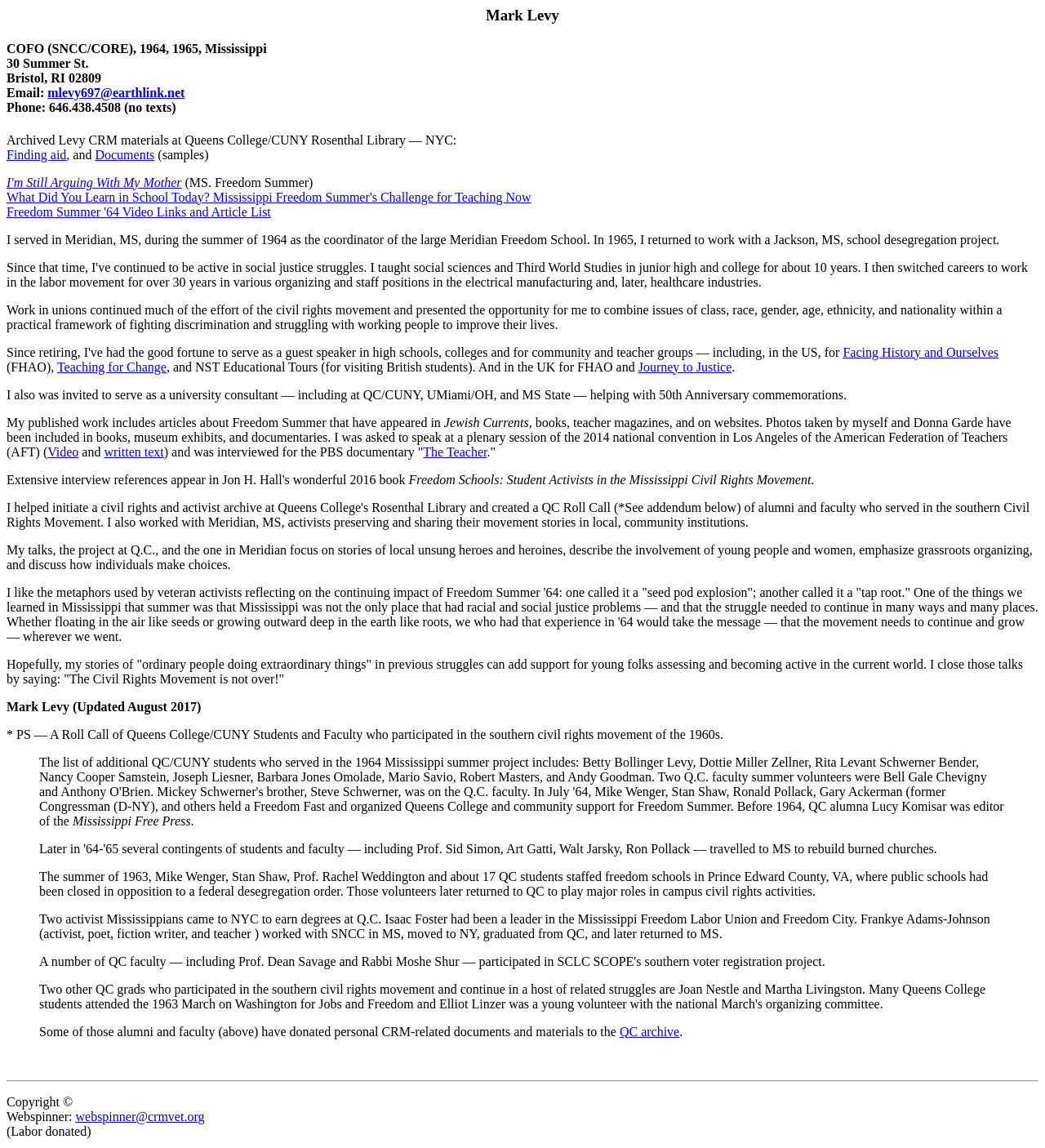Answer this question in one word or a short phrase: What is the name of the library where Mark Levy's CRM materials are archived?

Rosenthal Library